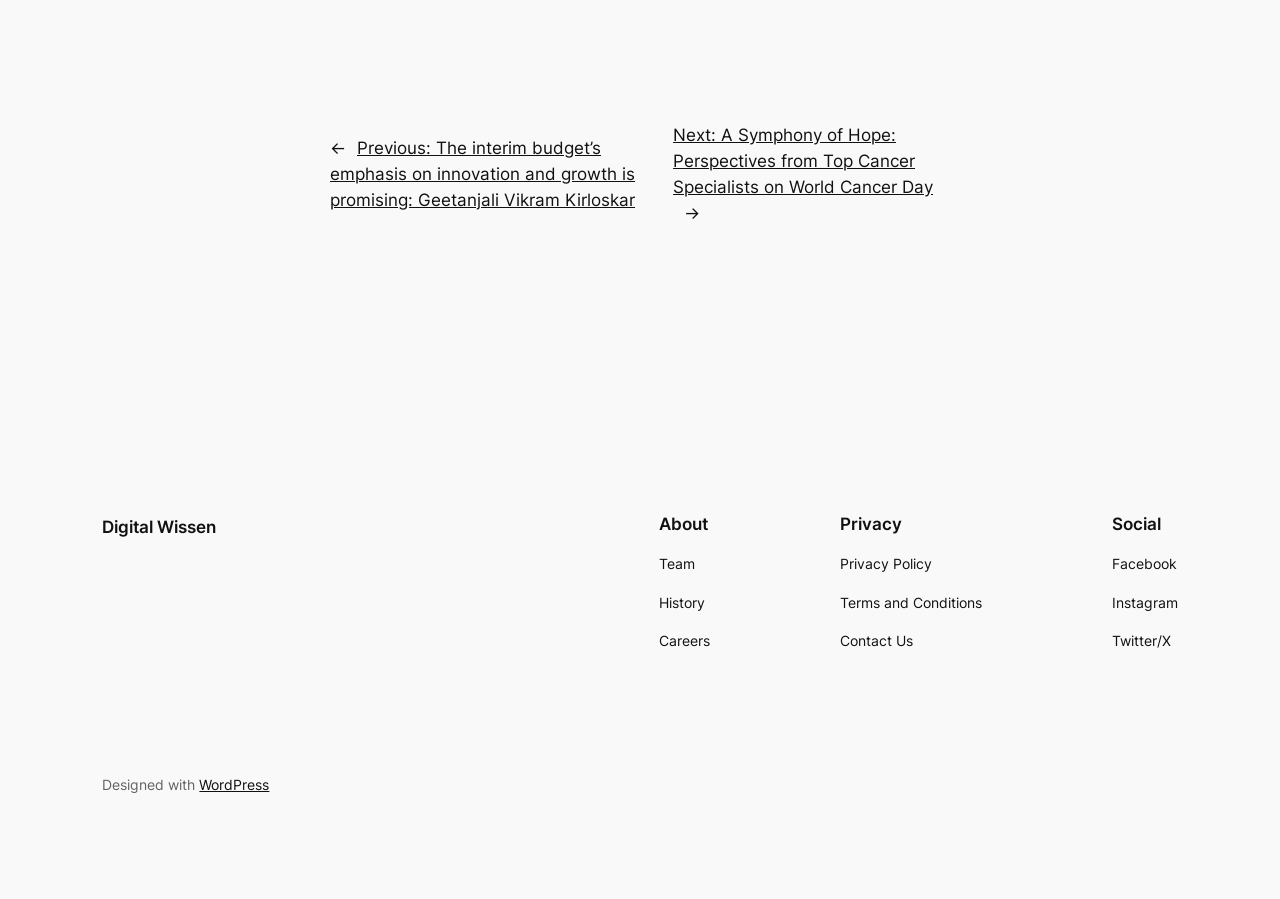Please identify the bounding box coordinates of the region to click in order to complete the task: "go to previous post". The coordinates must be four float numbers between 0 and 1, specified as [left, top, right, bottom].

[0.258, 0.153, 0.496, 0.234]